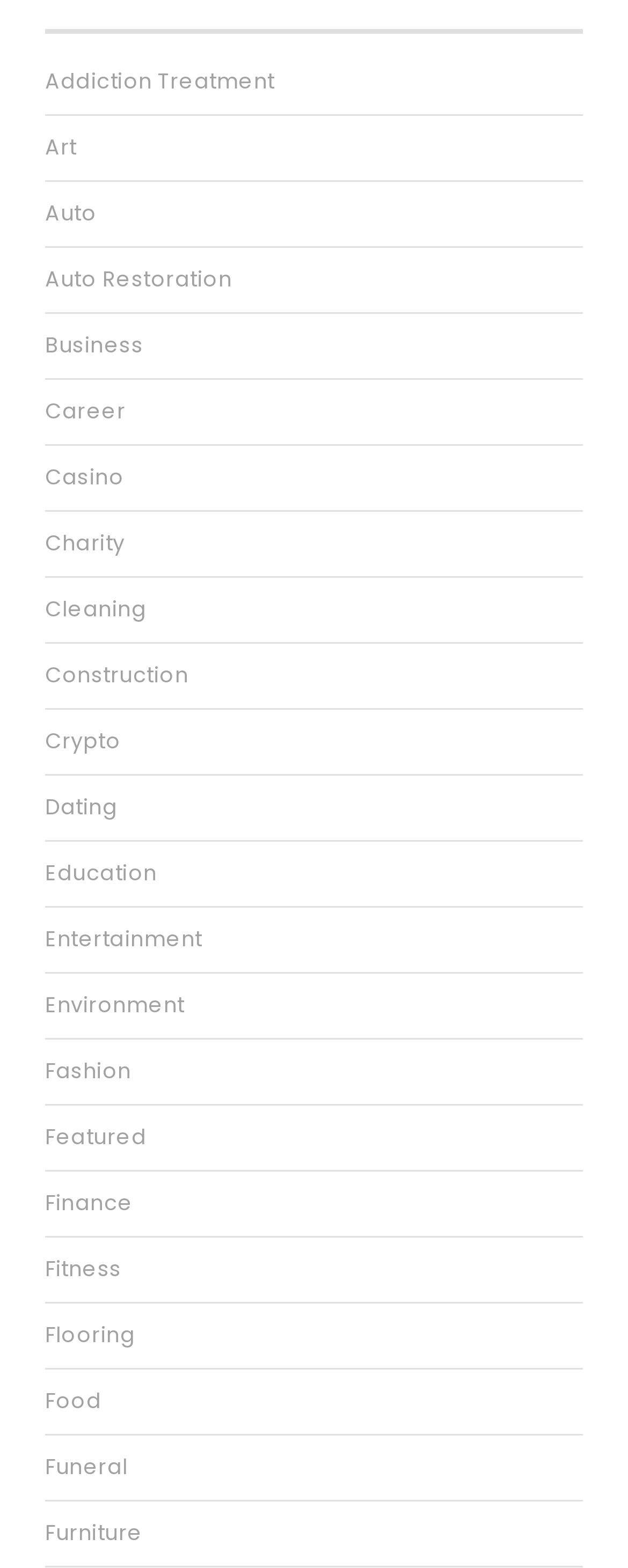Are the categories listed in alphabetical order?
Using the image, respond with a single word or phrase.

Yes